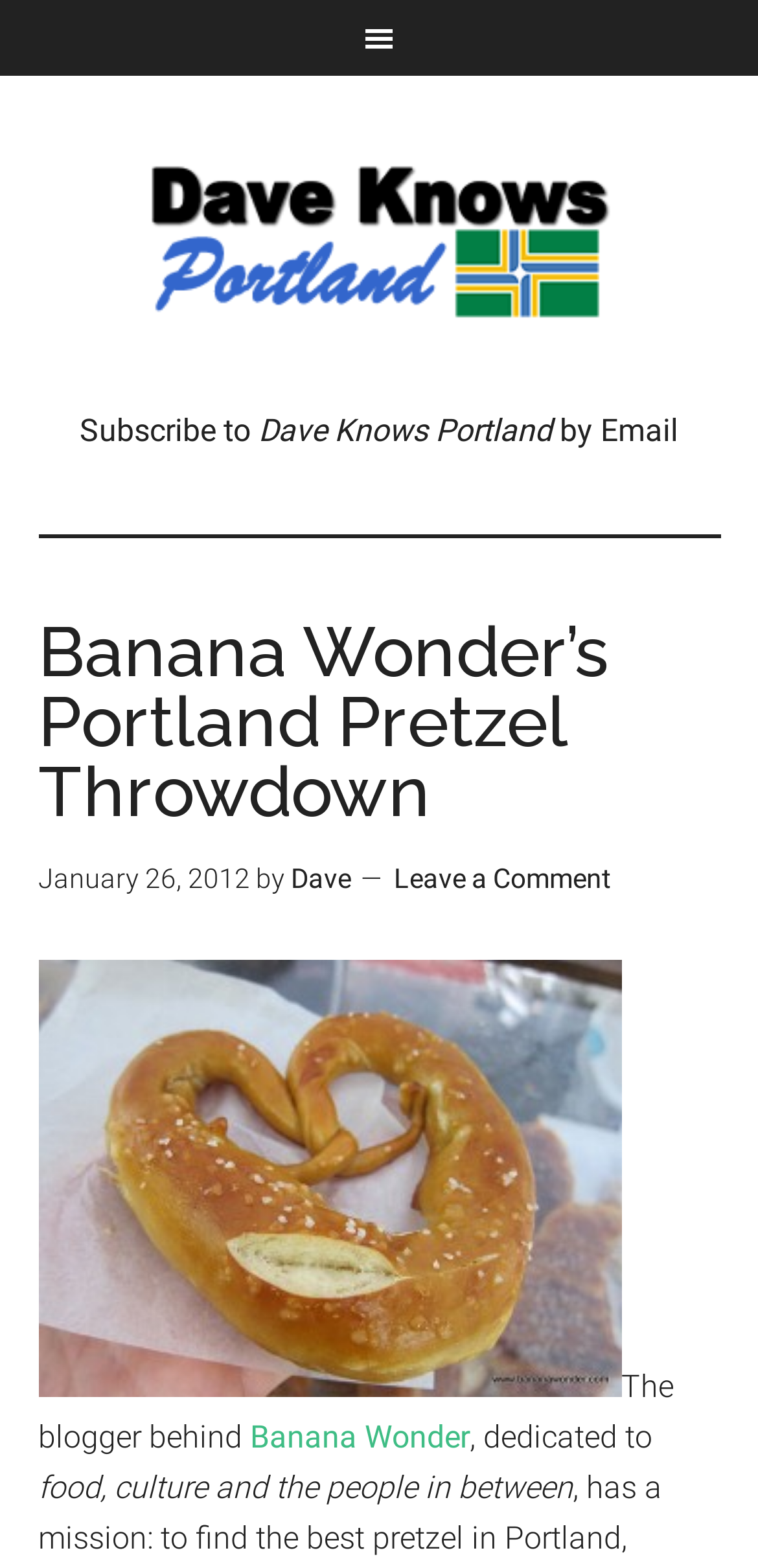From the image, can you give a detailed response to the question below:
Who wrote the article?

The author of the article can be found by looking at the header section, where it says 'by Dave'. This indicates that Dave is the author of the article.